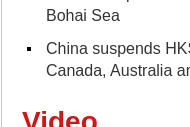By analyzing the image, answer the following question with a detailed response: Where did the explorer cross solo in a kayak?

According to the caption, the explorer made a solo kayak crossing of the Bohai Sea. This information is provided in the context of the news article, which highlights the explorer's remarkable journey.